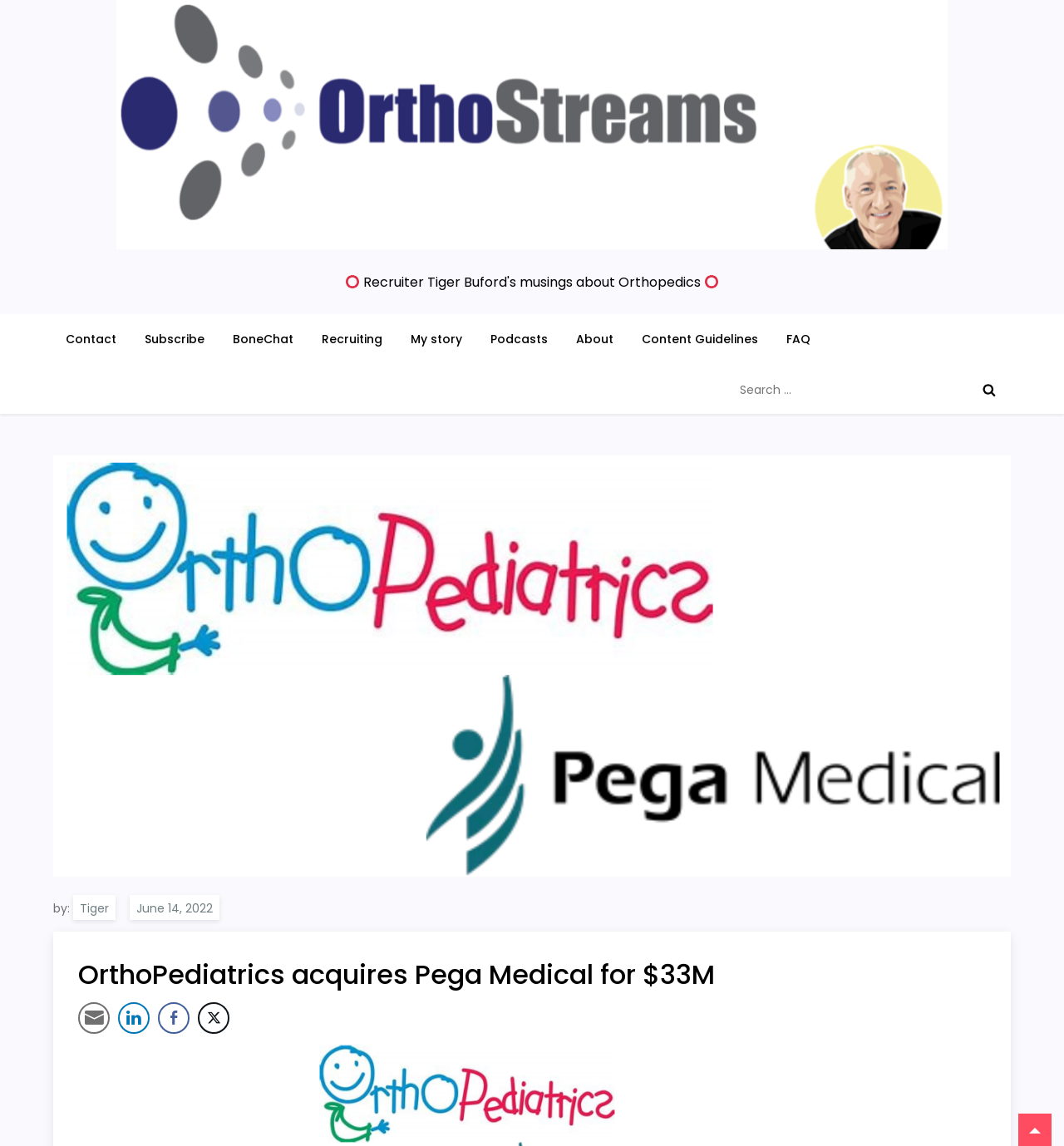Please specify the bounding box coordinates of the clickable region necessary for completing the following instruction: "Share through Email". The coordinates must consist of four float numbers between 0 and 1, i.e., [left, top, right, bottom].

[0.073, 0.874, 0.103, 0.902]